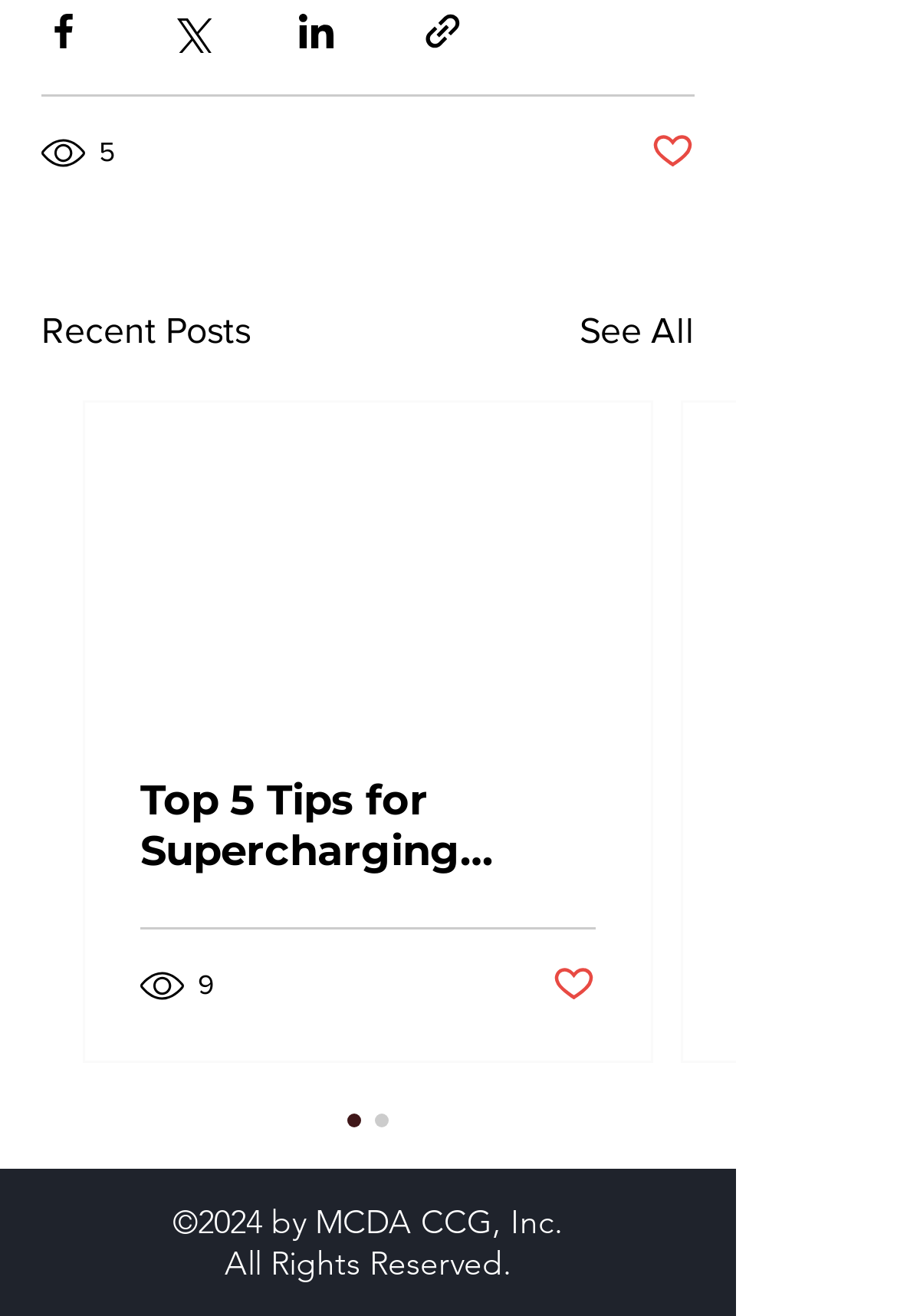Examine the image carefully and respond to the question with a detailed answer: 
What is the number of views for the top post?

I looked at the '5 views' text next to the 'Post not marked as liked' button and found that the top post has 5 views.